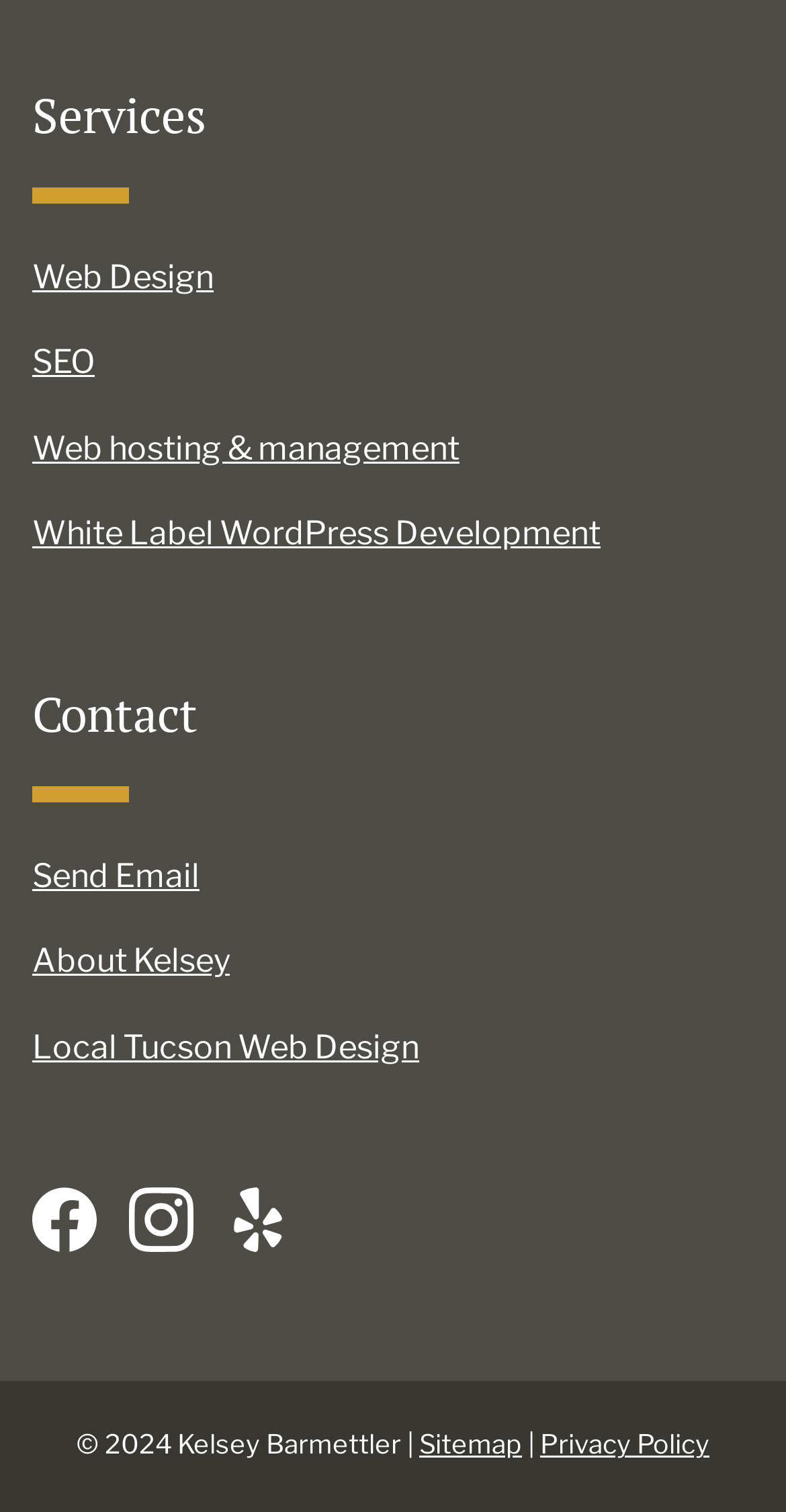Determine the bounding box coordinates of the element's region needed to click to follow the instruction: "Send an email". Provide these coordinates as four float numbers between 0 and 1, formatted as [left, top, right, bottom].

[0.041, 0.566, 0.254, 0.592]